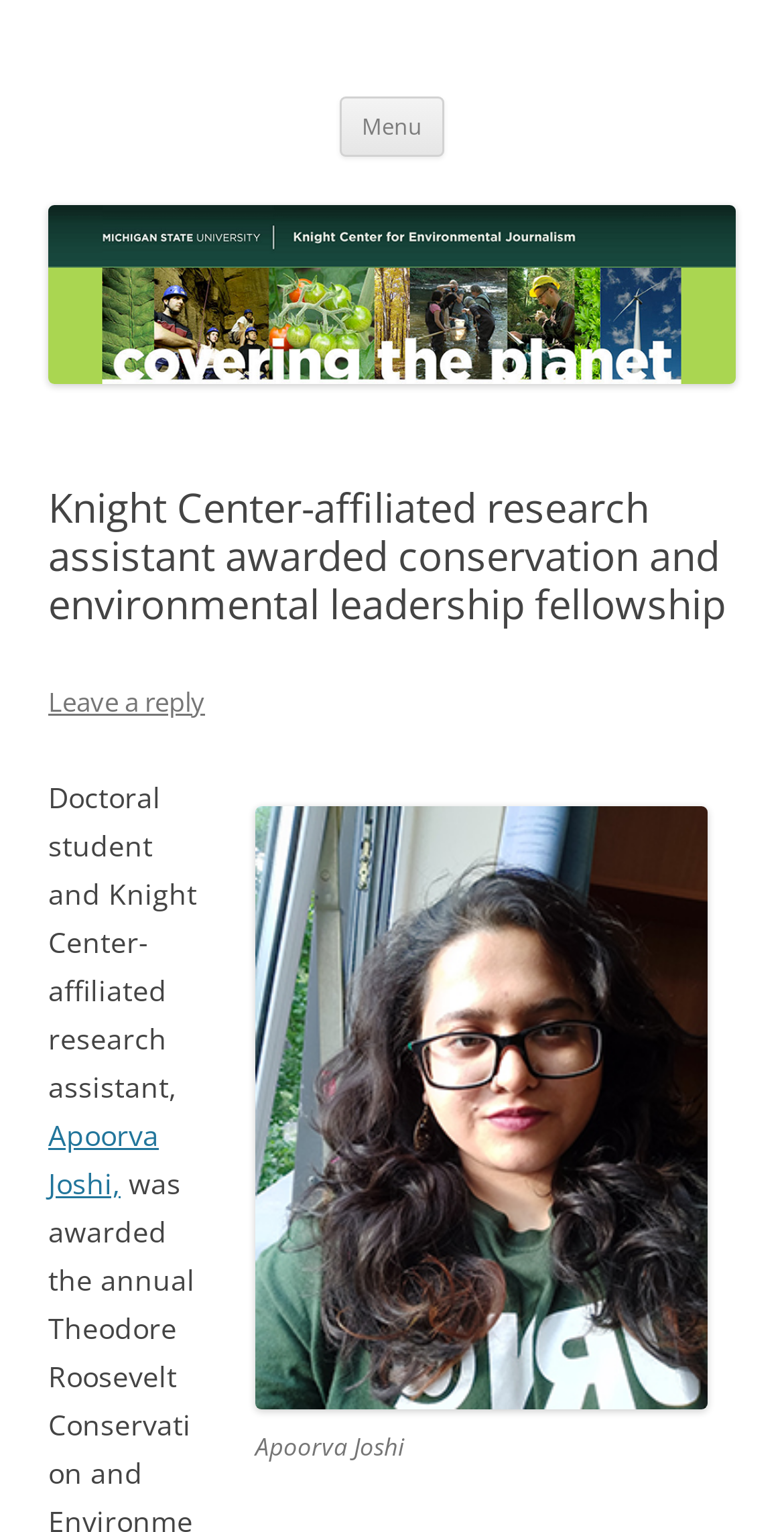Is the image of Apoorva Joshi at the top or bottom of the page?
Look at the image and answer the question using a single word or phrase.

Middle